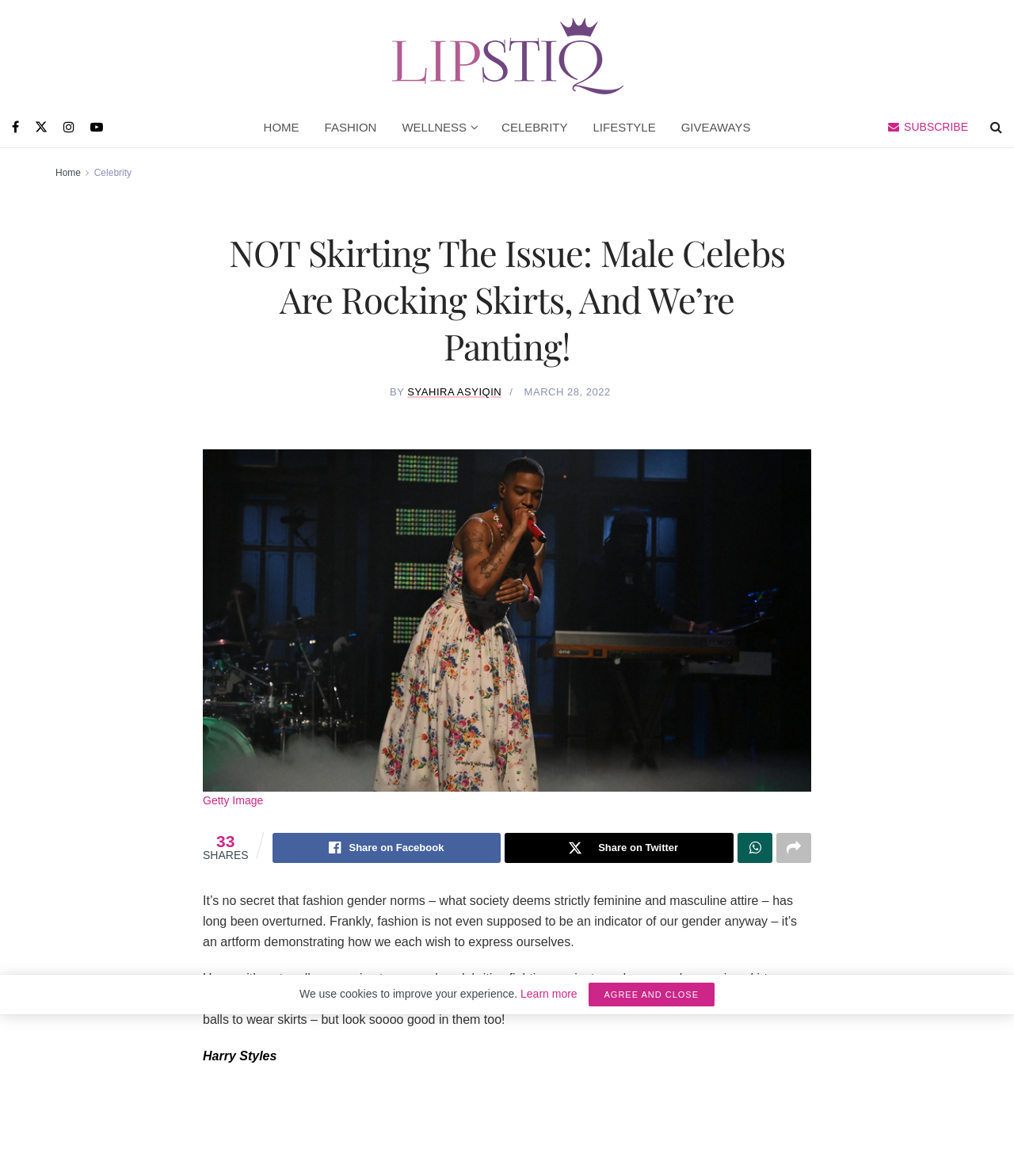Illustrate the webpage thoroughly, mentioning all important details.

This webpage appears to be an article from LIPSTIQ, a fashion and lifestyle website. At the top, there is a navigation bar with links to different sections of the website, including HOME, FASHION, WELLNESS, CELEBRITY, LIFESTYLE, and GIVEAWAYS. Below the navigation bar, there is a large heading that reads "NOT Skirting The Issue: Male Celebs Are Rocking Skirts, And We're Panting!".

To the left of the heading, there is a link to the author's name, SYAHIRA ASYIQIN, and the date of publication, MARCH 28, 2022. Below the heading, there is a large image that takes up most of the width of the page, with a caption "Getty Image".

The article itself is divided into sections, with headings and paragraphs of text. The first section discusses how fashion gender norms have been overturned and how male celebrities are fighting against these norms by wearing skirts. The text is accompanied by social media sharing links and a count of 33 shares.

The article then proceeds to list 7 male celebrities who have worn skirts, with each celebrity having their own heading and presumably an accompanying image. The first celebrity listed is Harry Styles.

At the bottom of the page, there is a notification bar with a message about cookies and a link to learn more. There is also a button to agree and close the notification.